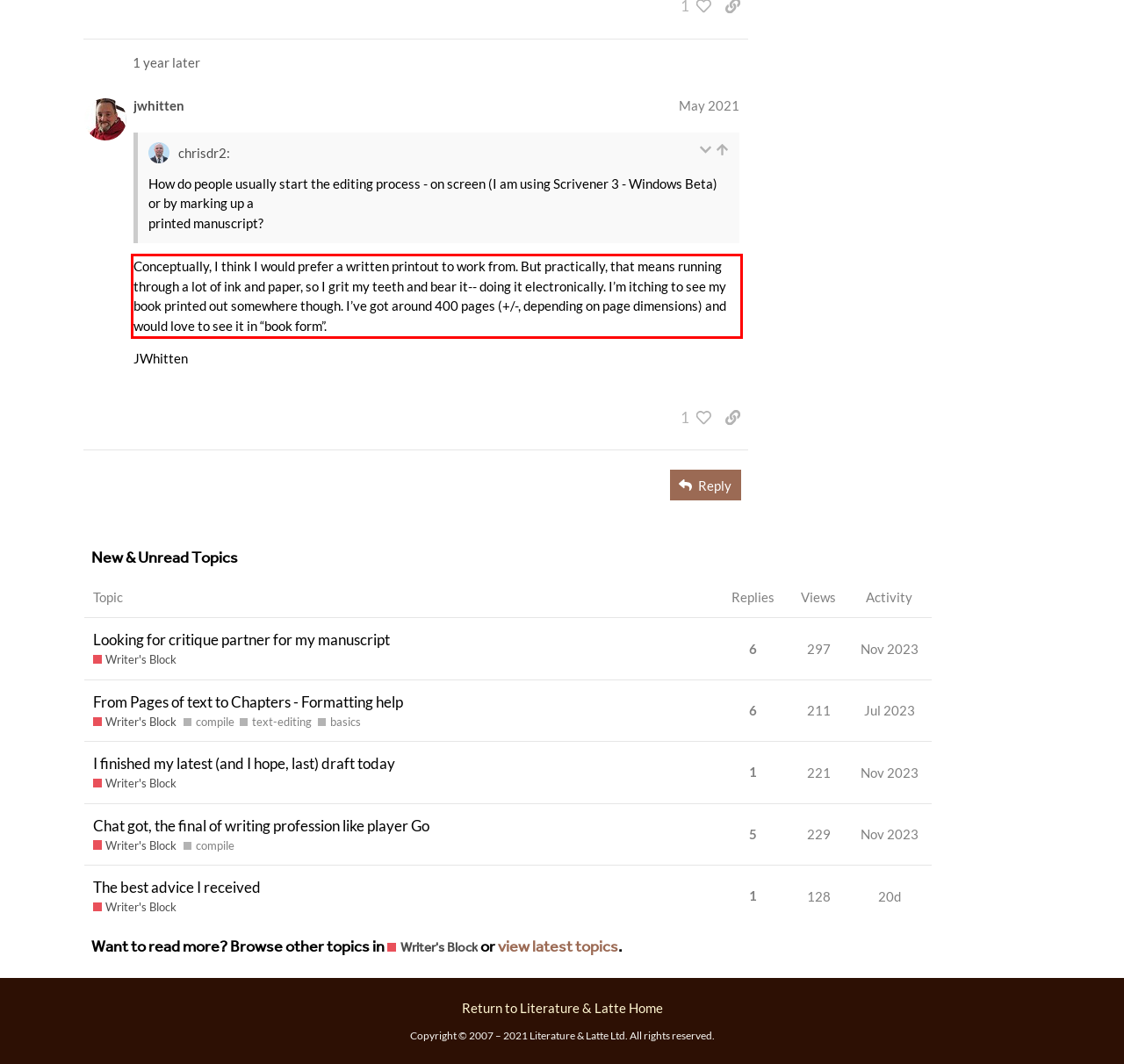You have a screenshot of a webpage with a red bounding box. Identify and extract the text content located inside the red bounding box.

Conceptually, I think I would prefer a written printout to work from. But practically, that means running through a lot of ink and paper, so I grit my teeth and bear it-- doing it electronically. I’m itching to see my book printed out somewhere though. I’ve got around 400 pages (+/-, depending on page dimensions) and would love to see it in “book form”.